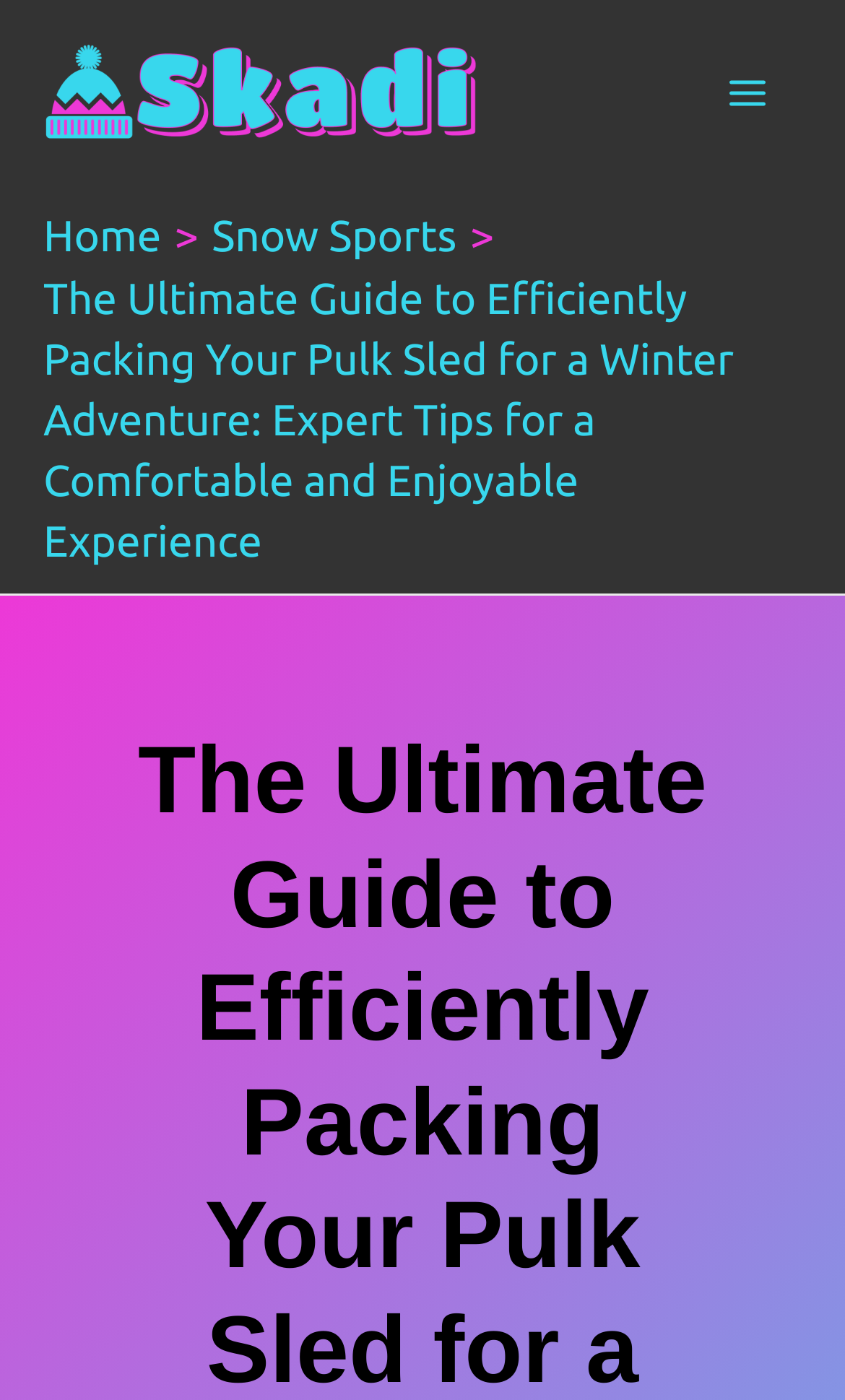Summarize the contents and layout of the webpage in detail.

The webpage is about a guide to packing a pulk sled for a winter adventure. At the top left corner, there is a Skadi Snow Sports logo, which is a link and an image. To the right of the logo, there is a main menu button. Below the logo, there is a navigation section with breadcrumbs, which includes links to "Home" and "Snow Sports". 

Below the navigation section, there is a title that reads "The Ultimate Guide to Efficiently Packing Your Pulk Sled for a Winter Adventure: Expert Tips for a Comfortable and Enjoyable Experience". This title is a static text element that spans across most of the page width.